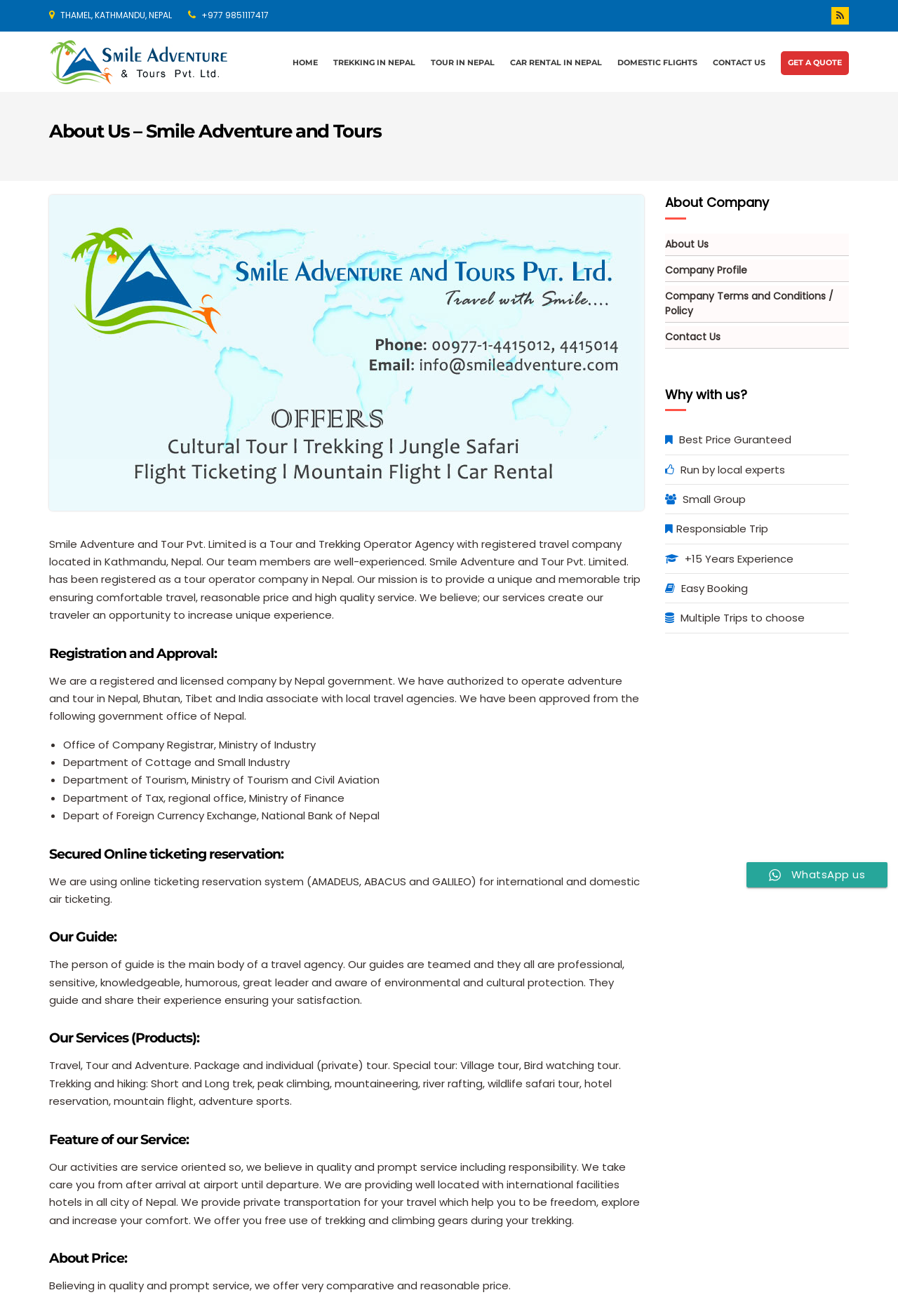Using the image as a reference, answer the following question in as much detail as possible:
What is the primary service offered by Smile Adventure and Tours?

The primary service offered by Smile Adventure and Tours can be inferred from the text 'Smile Adventure and Tour Pvt. Limited is a Tour and Trekking Operator Agency...' which suggests that the company is primarily involved in tour and trekking operations.